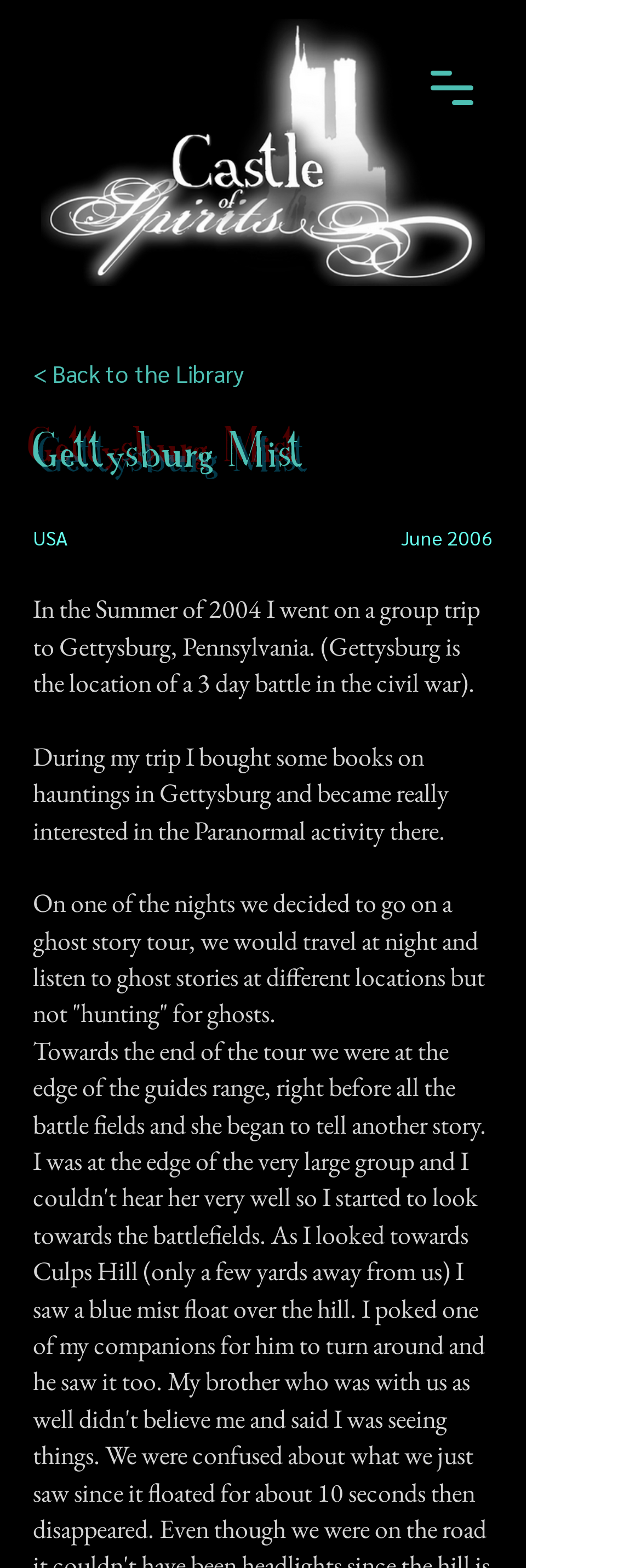In what year did the author visit Gettysburg?
Please give a detailed answer to the question using the information shown in the image.

The answer can be found in the StaticText element with the text 'In the Summer of 2004 I went on a group trip to Gettysburg, Pennsylvania.' The text explicitly states that the author visited Gettysburg in the summer of 2004.